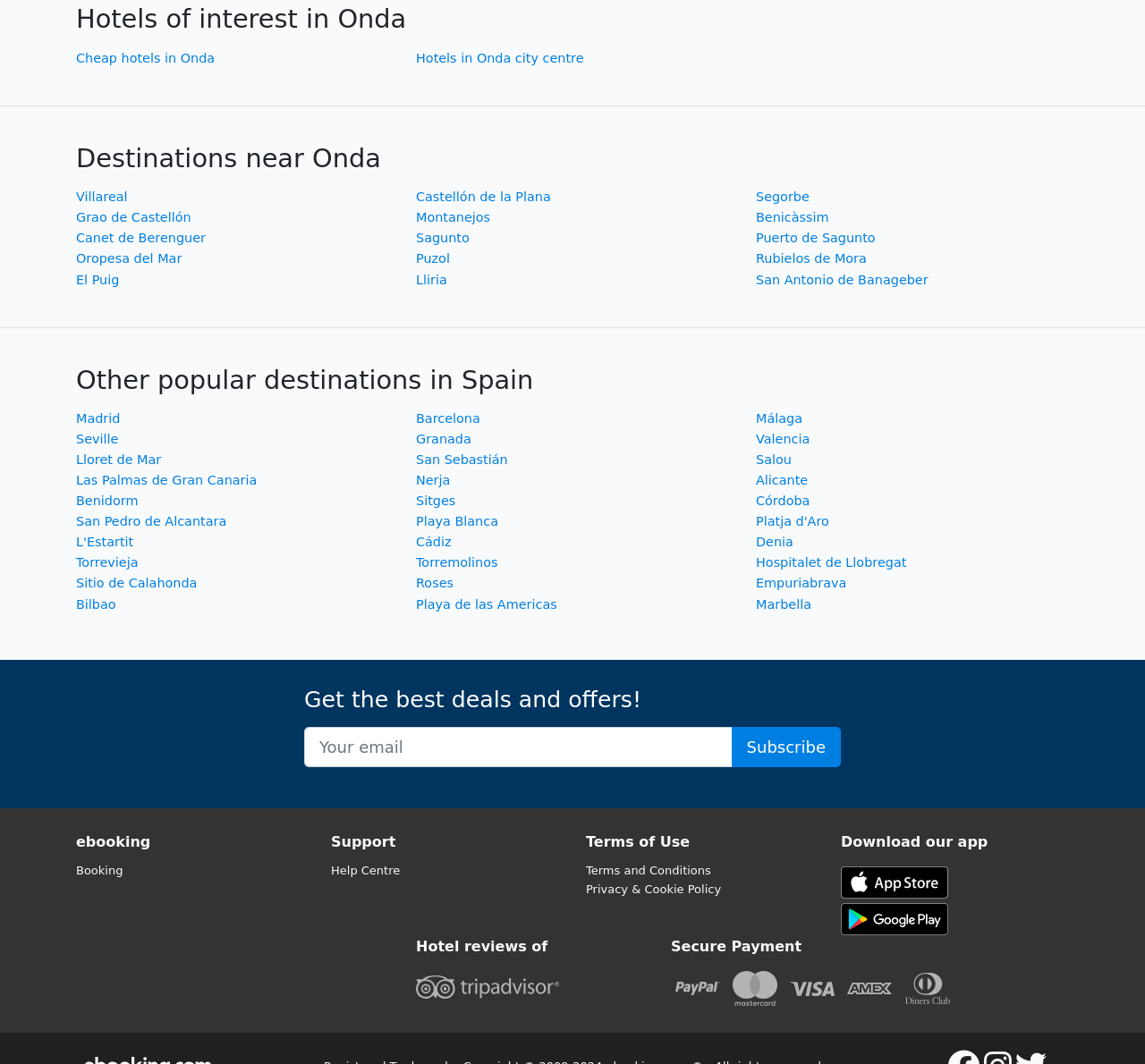What is the company name mentioned at the bottom of the webpage?
Using the image, provide a detailed and thorough answer to the question.

At the bottom of the webpage, I can see a static text 'ebooking', which appears to be the company name or brand name associated with this webpage.